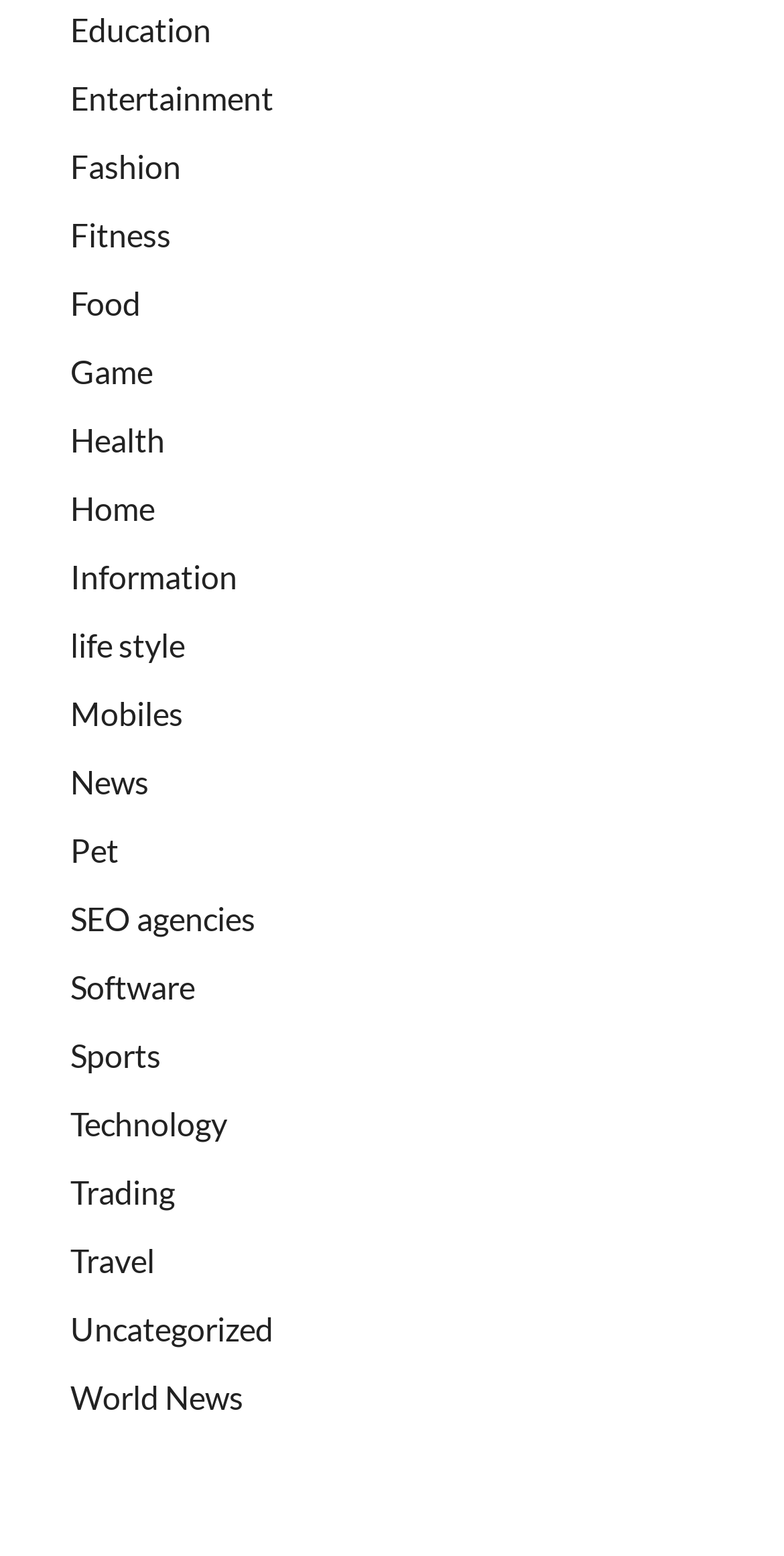Give a concise answer using only one word or phrase for this question:
Is there a 'Sports' category on this webpage?

Yes